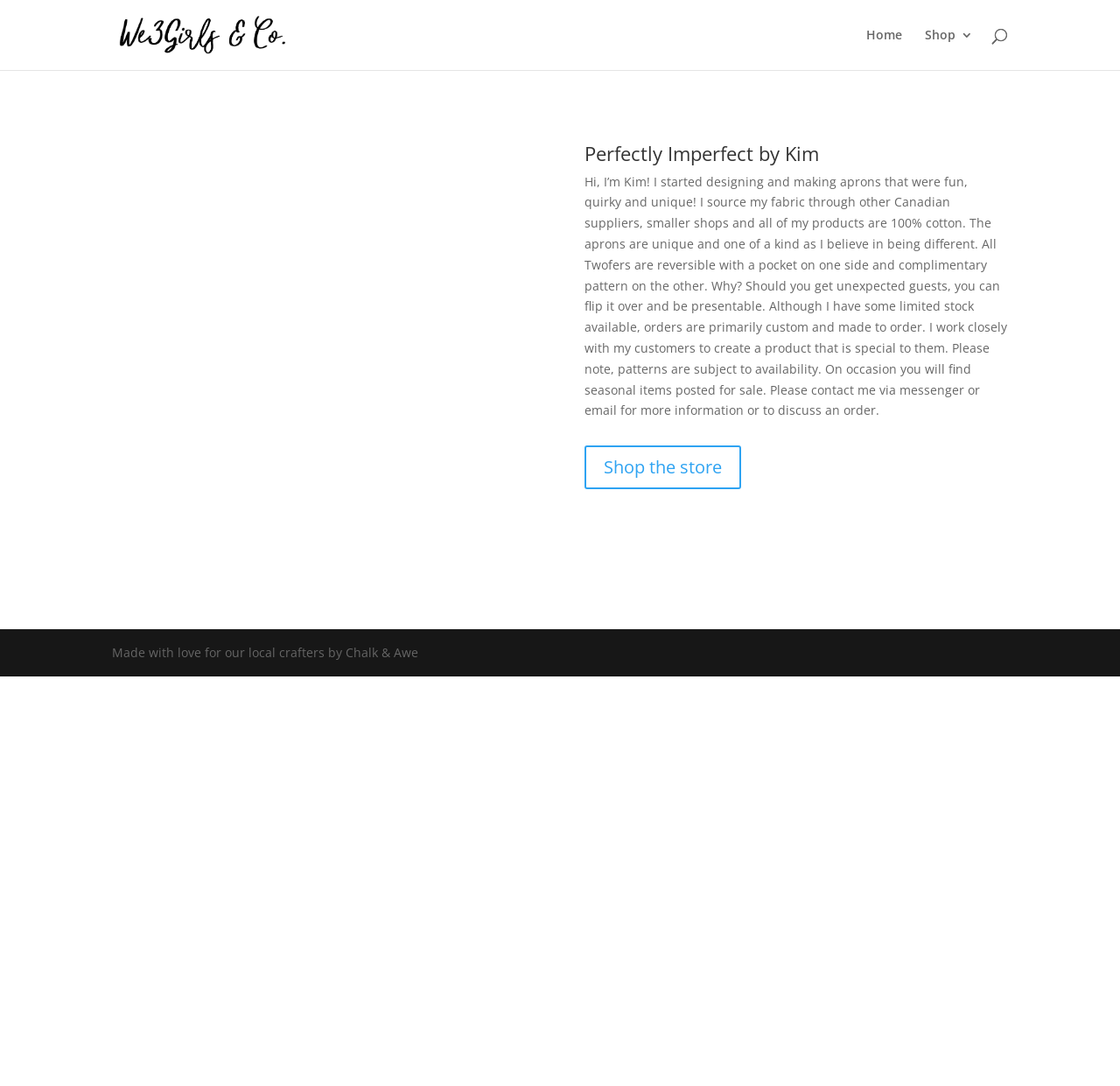Offer a meticulous caption that includes all visible features of the webpage.

The webpage is titled "Perfectly Imperfect by Kim - Virtual Trunk Sale" and appears to be a personal online store or boutique. At the top left, there is a link to "Virtual Trunk Sale" accompanied by an image with the same name. 

On the top right, there are two links, "Home" and "Shop 3", which are likely navigation links to other parts of the website. Below these links, a search bar spans across the top of the page, taking up most of the width.

The main content of the page is an article that occupies most of the page's height. It starts with a heading that reads "Perfectly Imperfect by Kim", followed by a lengthy paragraph of text that introduces Kim, the designer and maker of unique aprons. The text explains Kim's design philosophy, the materials used, and the customization process.

Below the introductory text, there is a link to "Shop the store 5", which likely leads to a product catalog or shopping area. At the bottom of the page, there is a footer section with a static text that reads "Made with love for our local crafters by Chalk & Awe", which may be a message from the website's creator or a sponsor.